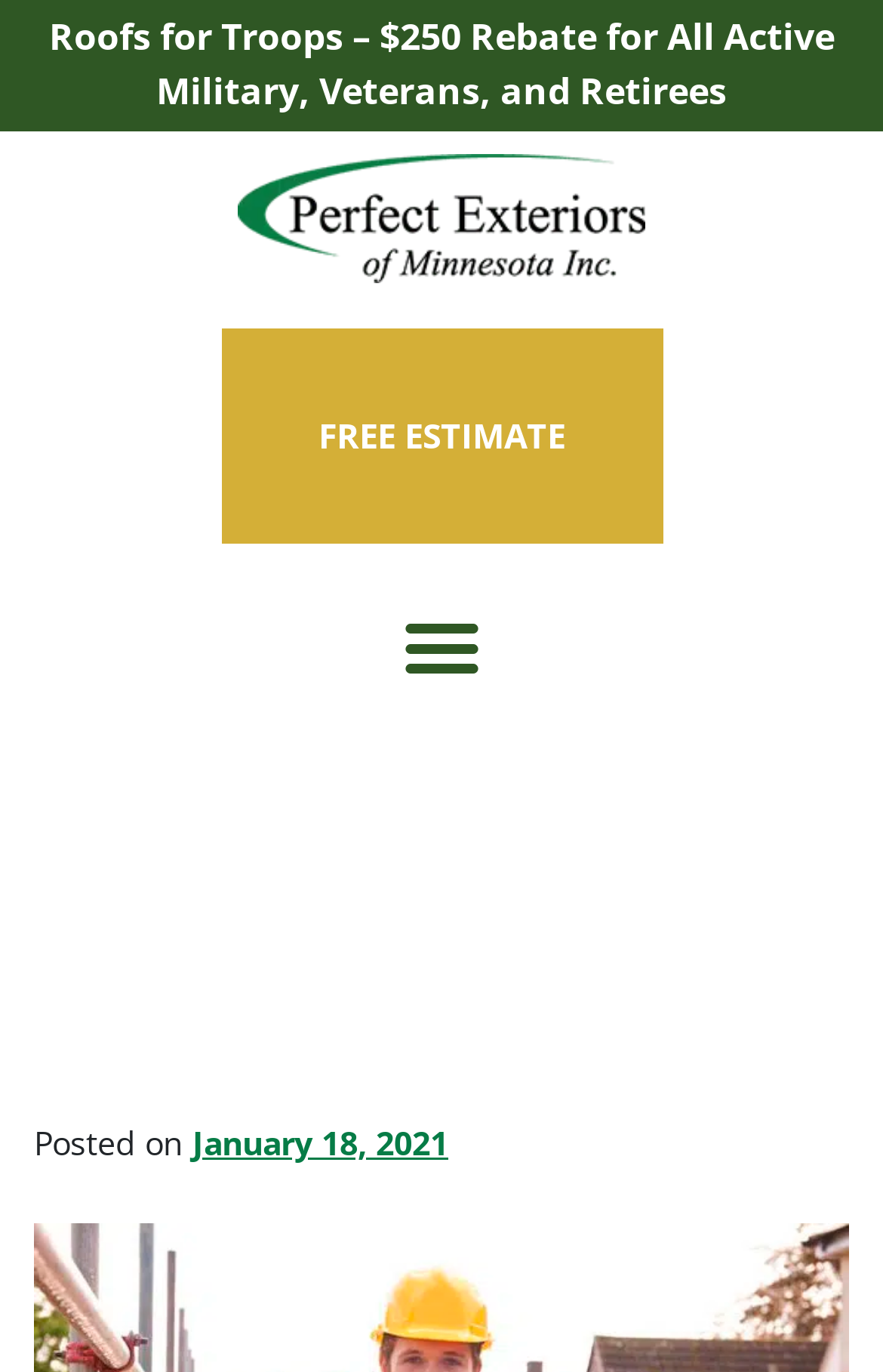What is the topic of the article?
Look at the image and respond with a single word or a short phrase.

What Makes a Good Roofer?